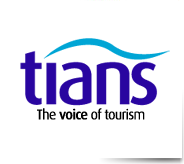What is the role of TIANS in Nova Scotia?
Please answer using one word or phrase, based on the screenshot.

advocate for tourism sector